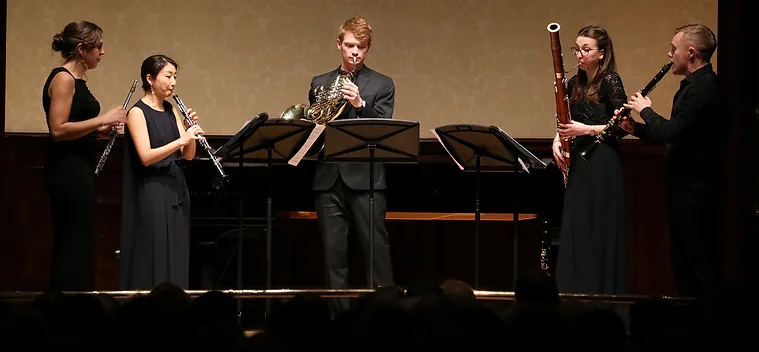What is the setting of the performance?
Using the screenshot, give a one-word or short phrase answer.

Concert hall